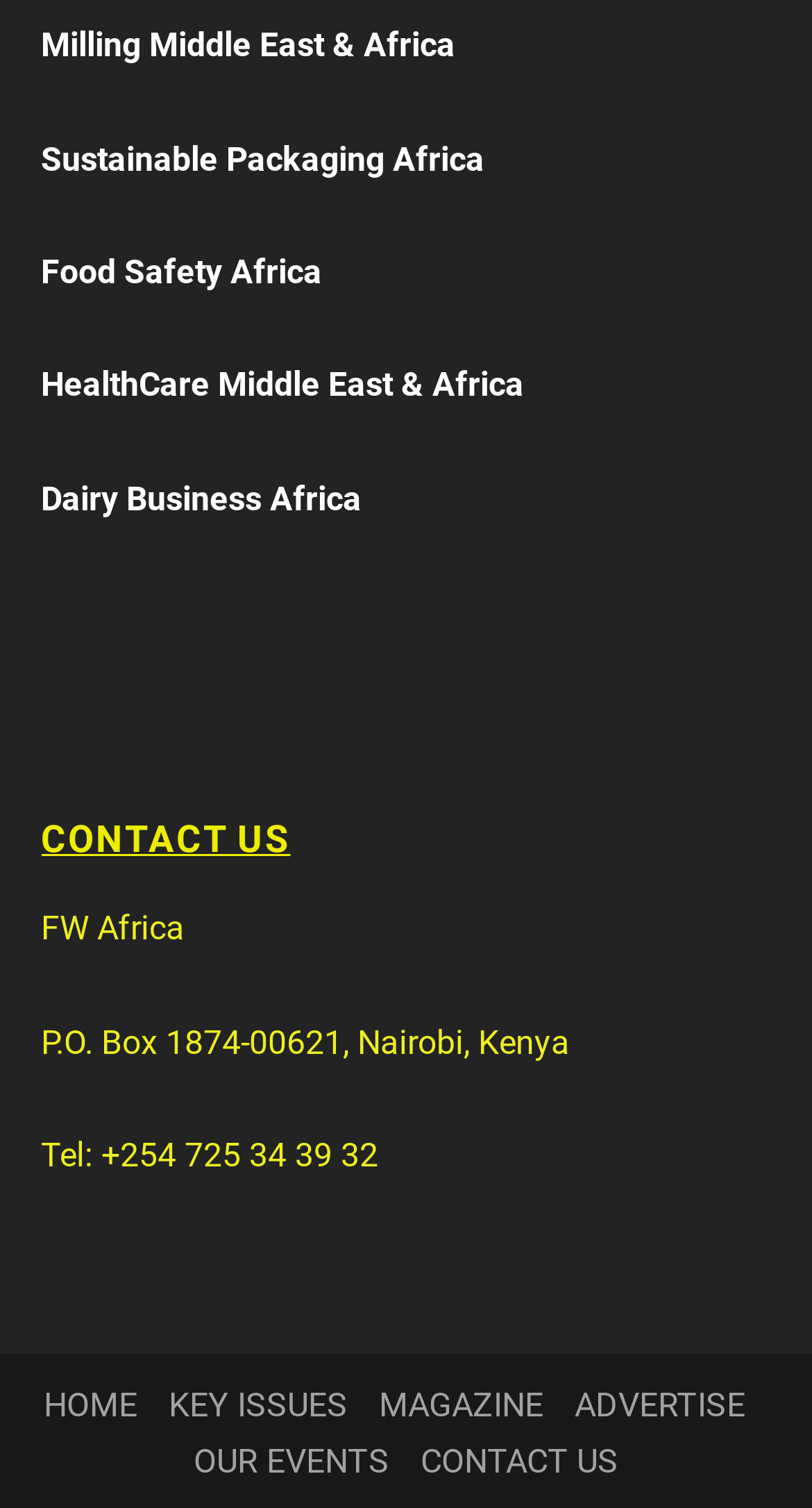Respond to the question below with a concise word or phrase:
What is the phone number provided on the webpage?

+254 725 34 39 32